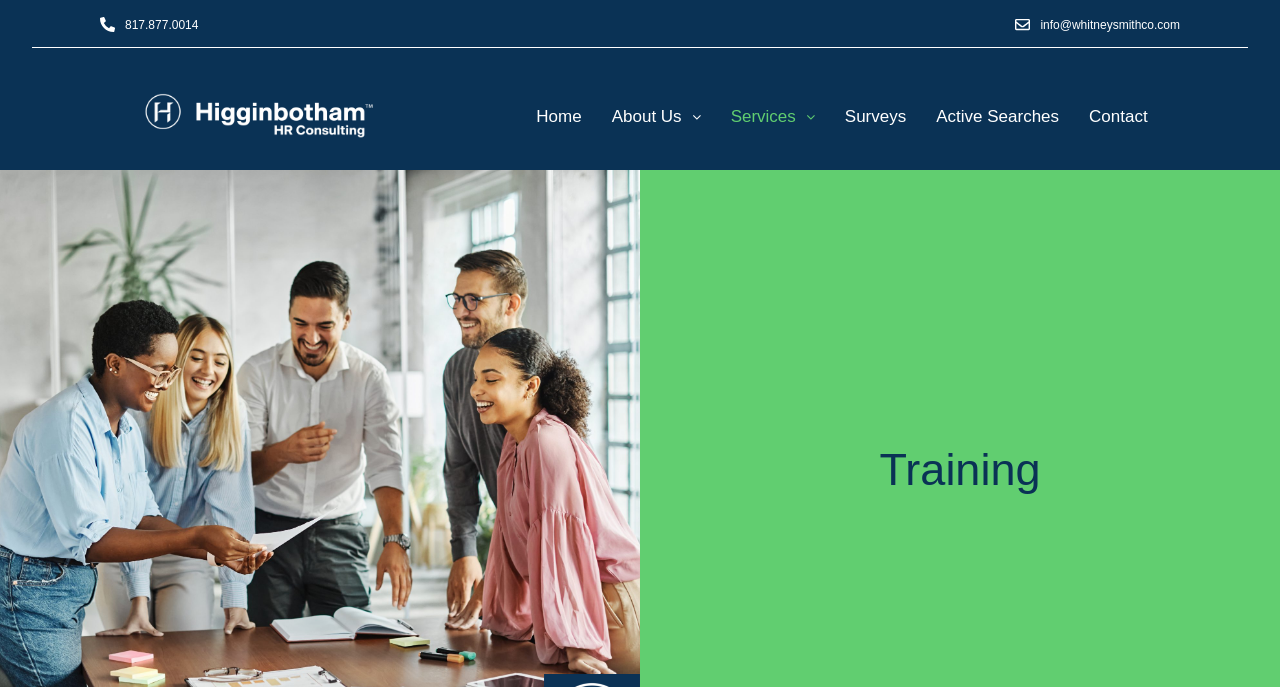Using the format (top-left x, top-left y, bottom-right x, bottom-right y), provide the bounding box coordinates for the described UI element. All values should be floating point numbers between 0 and 1: About Us

[0.466, 0.135, 0.559, 0.204]